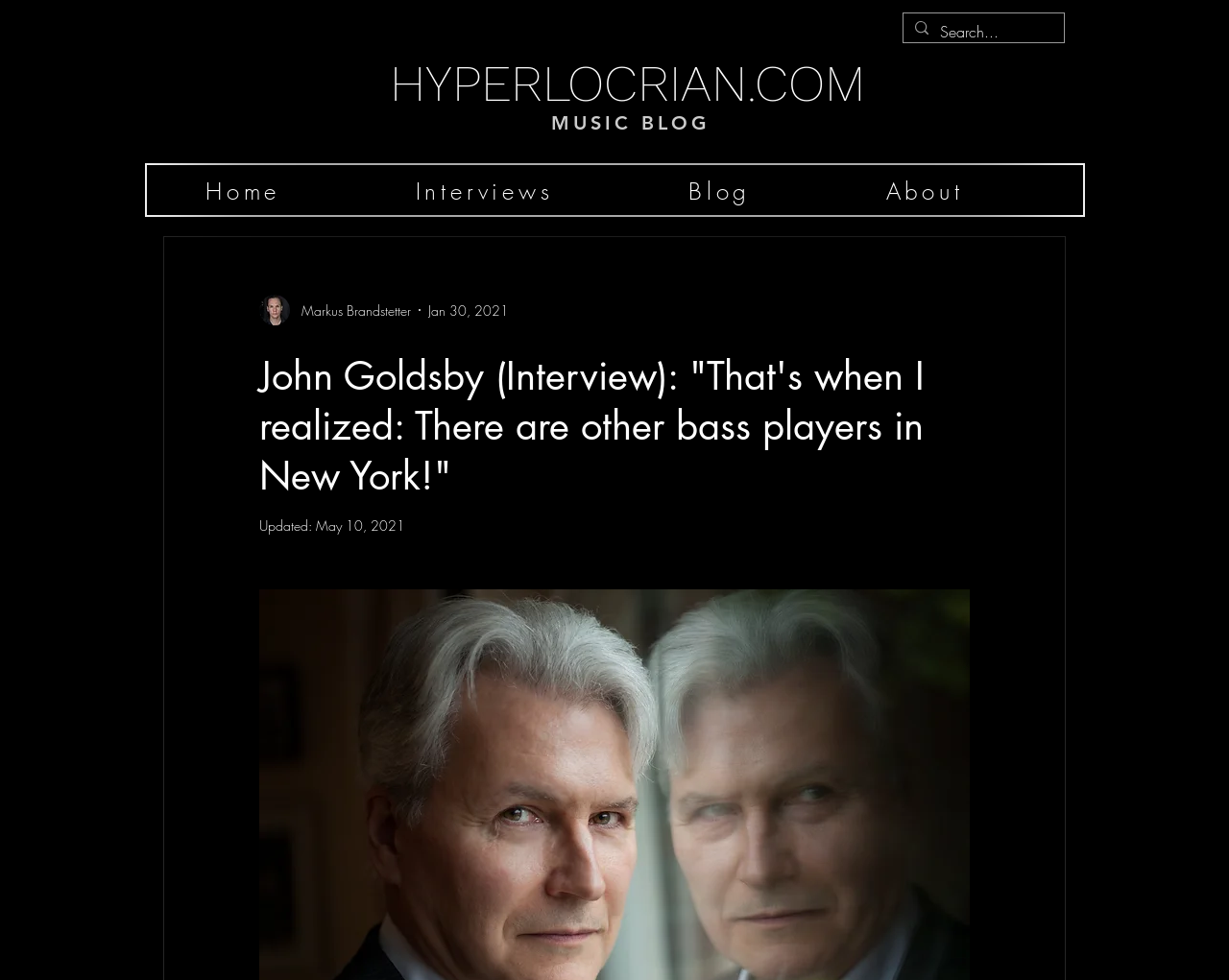Could you please study the image and provide a detailed answer to the question:
What is the date of the interview?

I found the answer by looking at the generic element with the text 'Jan 30, 2021' which is located below the image of the writer, indicating it is the date of the interview.